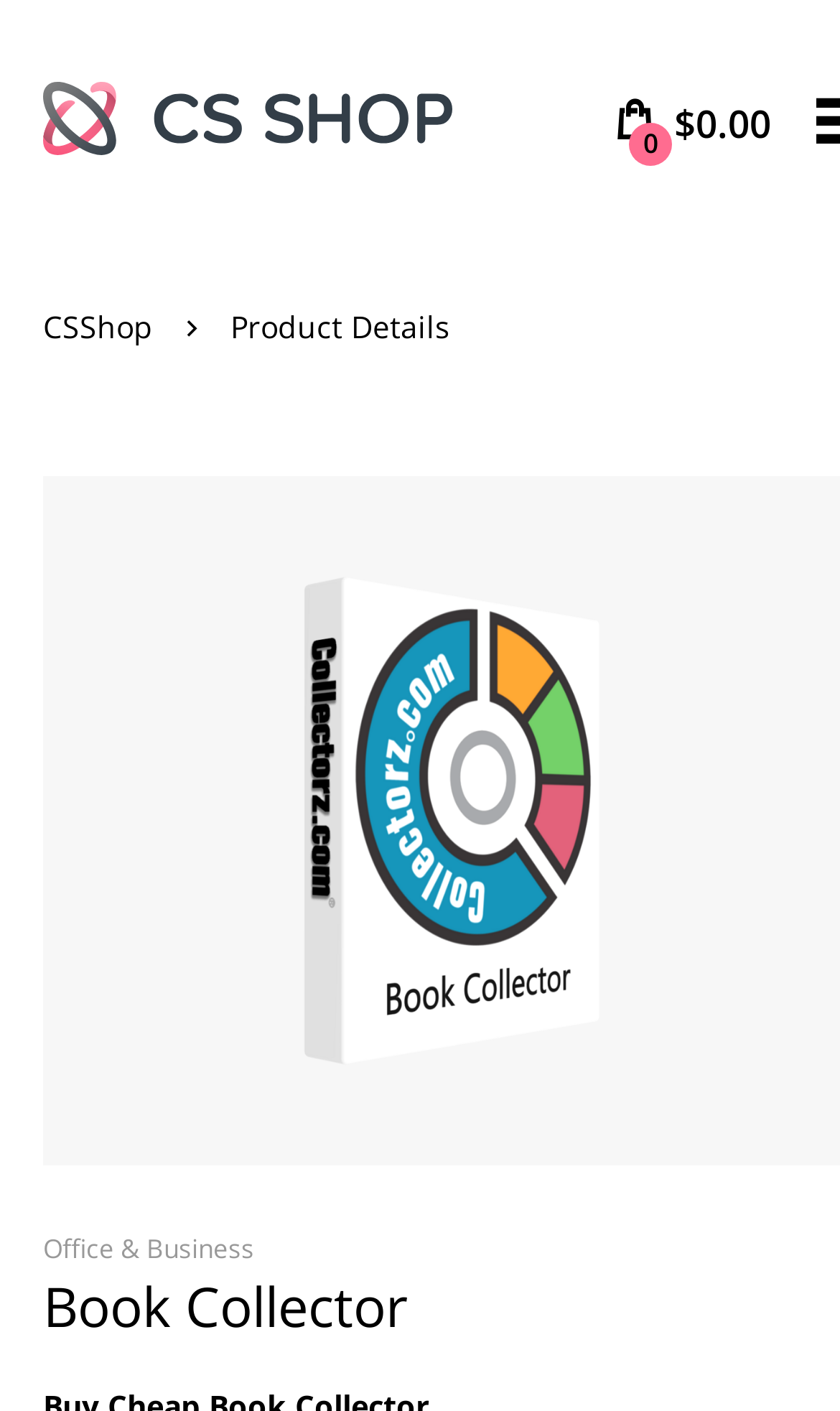Provide the bounding box coordinates of the HTML element described by the text: "parent_node: $0.00". The coordinates should be in the format [left, top, right, bottom] with values between 0 and 1.

[0.051, 0.046, 0.538, 0.122]